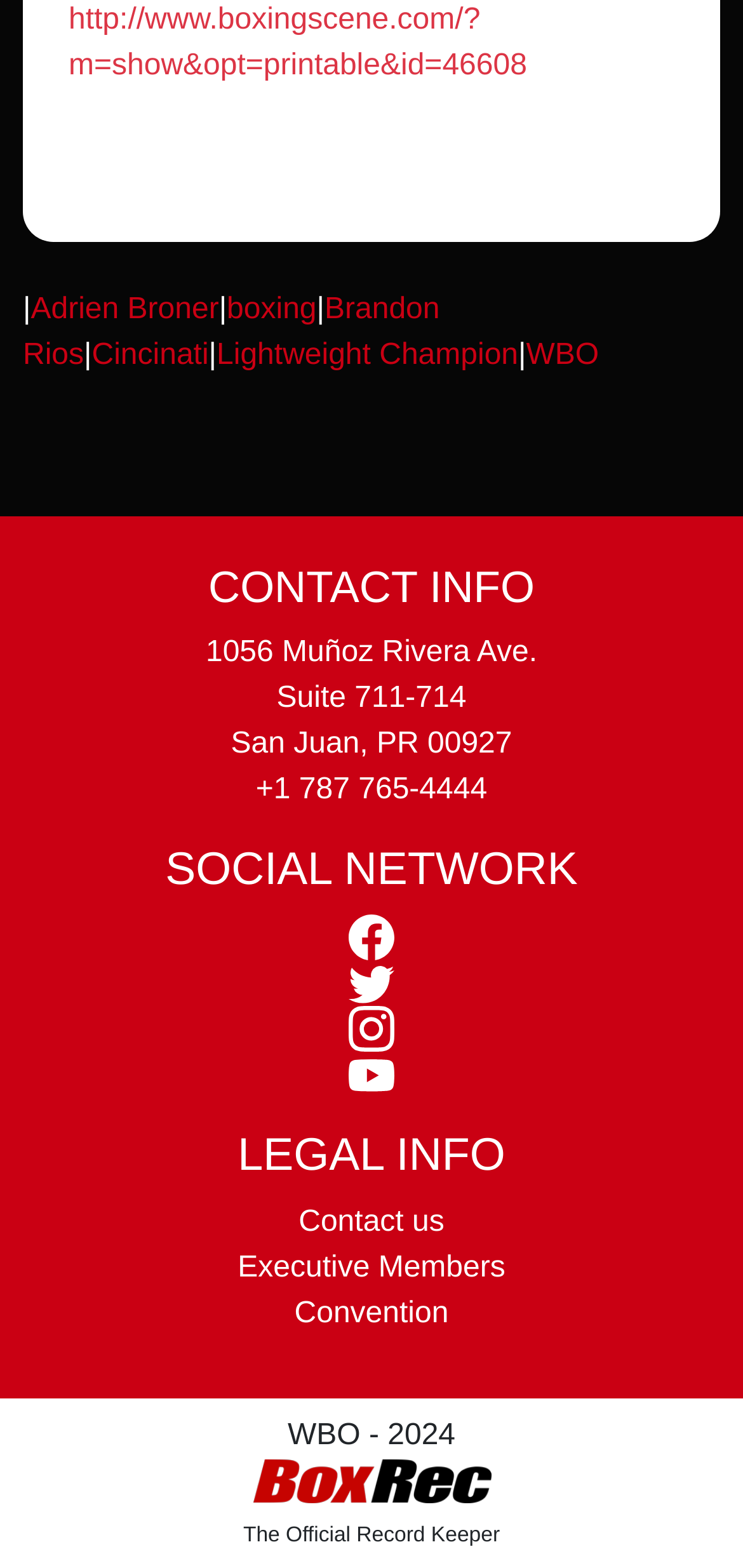Determine the bounding box coordinates of the region to click in order to accomplish the following instruction: "Go to Convention". Provide the coordinates as four float numbers between 0 and 1, specifically [left, top, right, bottom].

[0.396, 0.827, 0.604, 0.848]